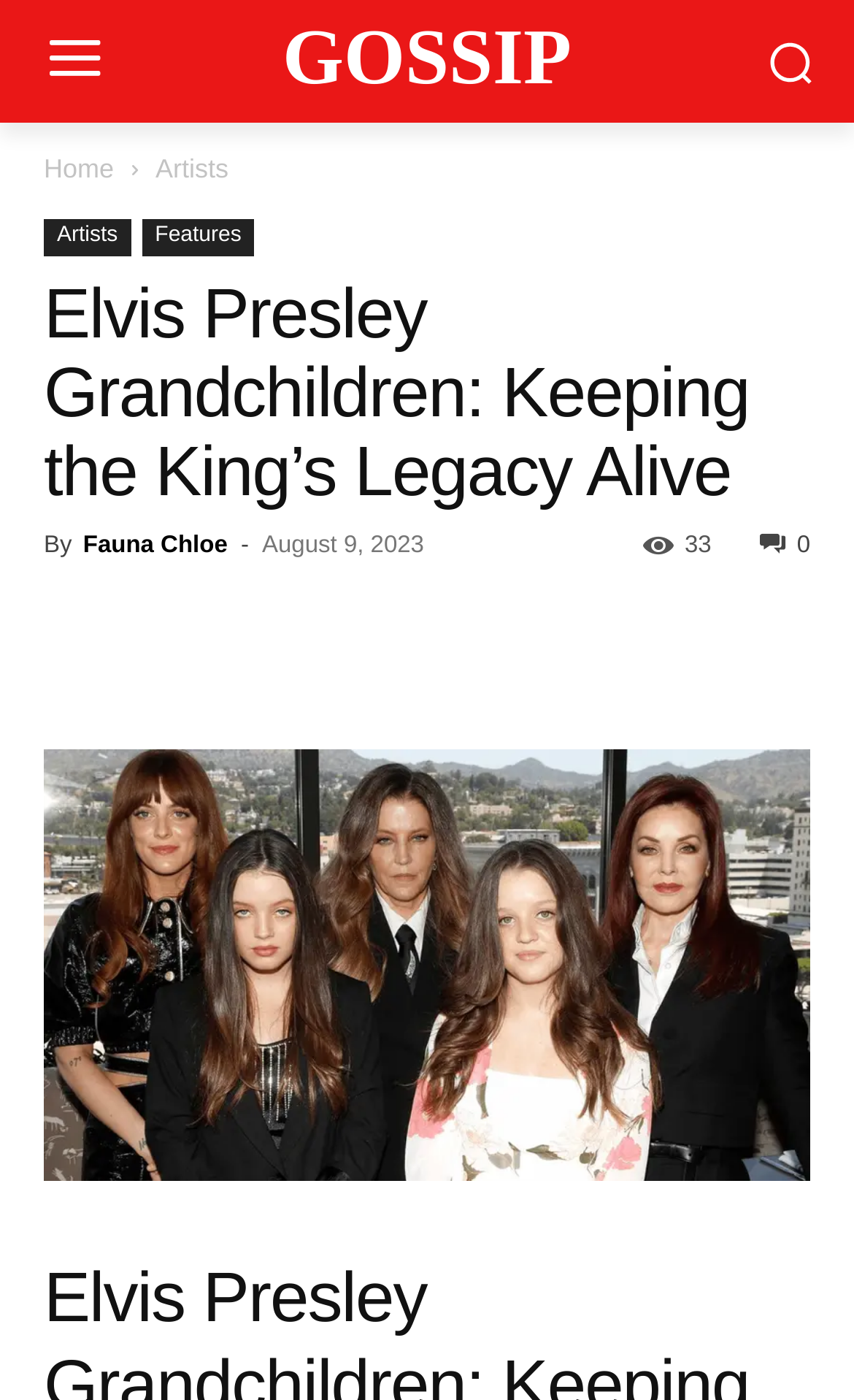From the element description Fauna Chloe, predict the bounding box coordinates of the UI element. The coordinates must be specified in the format (top-left x, top-left y, bottom-right x, bottom-right y) and should be within the 0 to 1 range.

[0.097, 0.38, 0.266, 0.399]